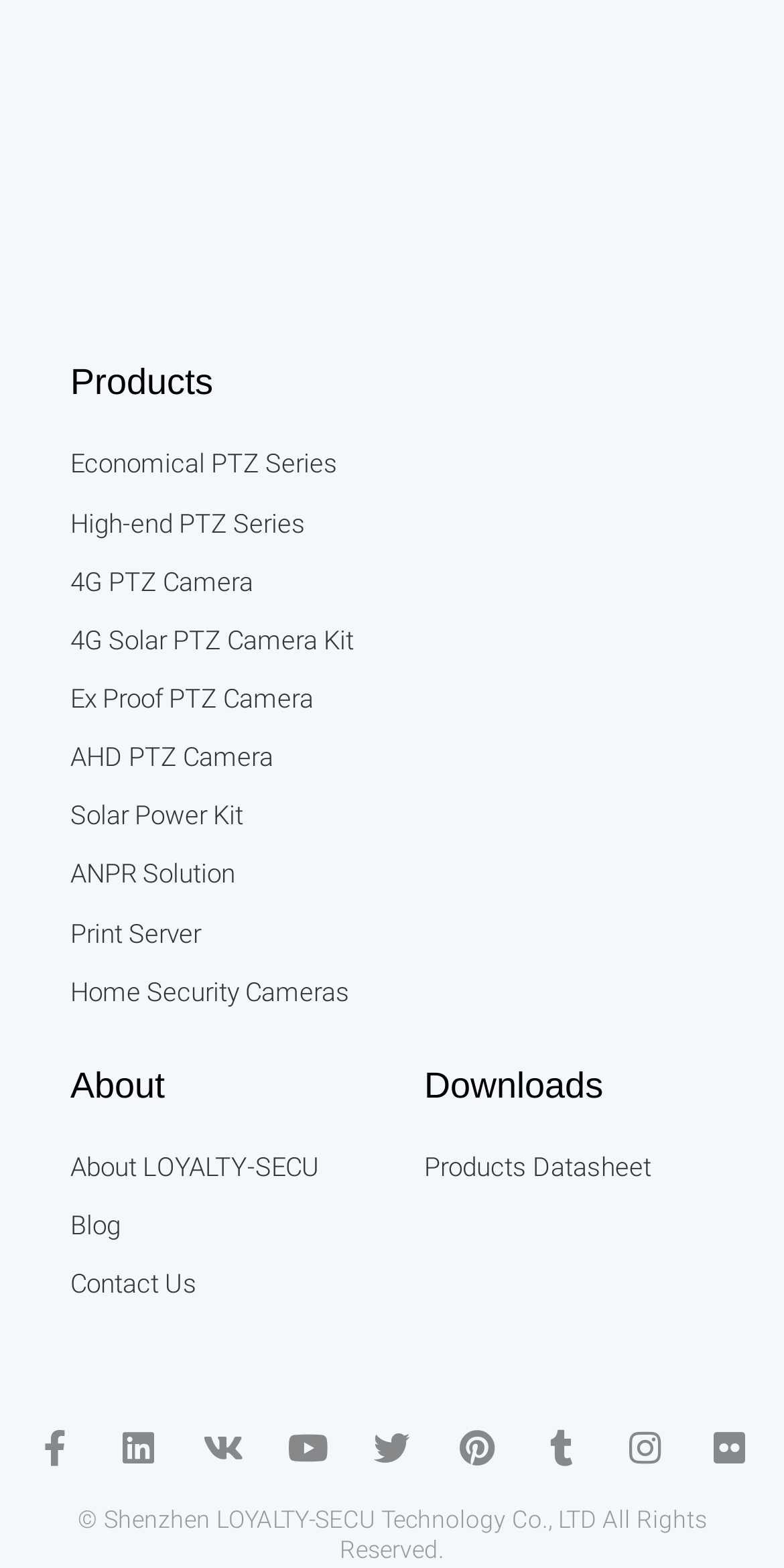Find the bounding box coordinates for the element that must be clicked to complete the instruction: "Click on the Economical PTZ Series link". The coordinates should be four float numbers between 0 and 1, indicated as [left, top, right, bottom].

[0.09, 0.281, 0.91, 0.312]